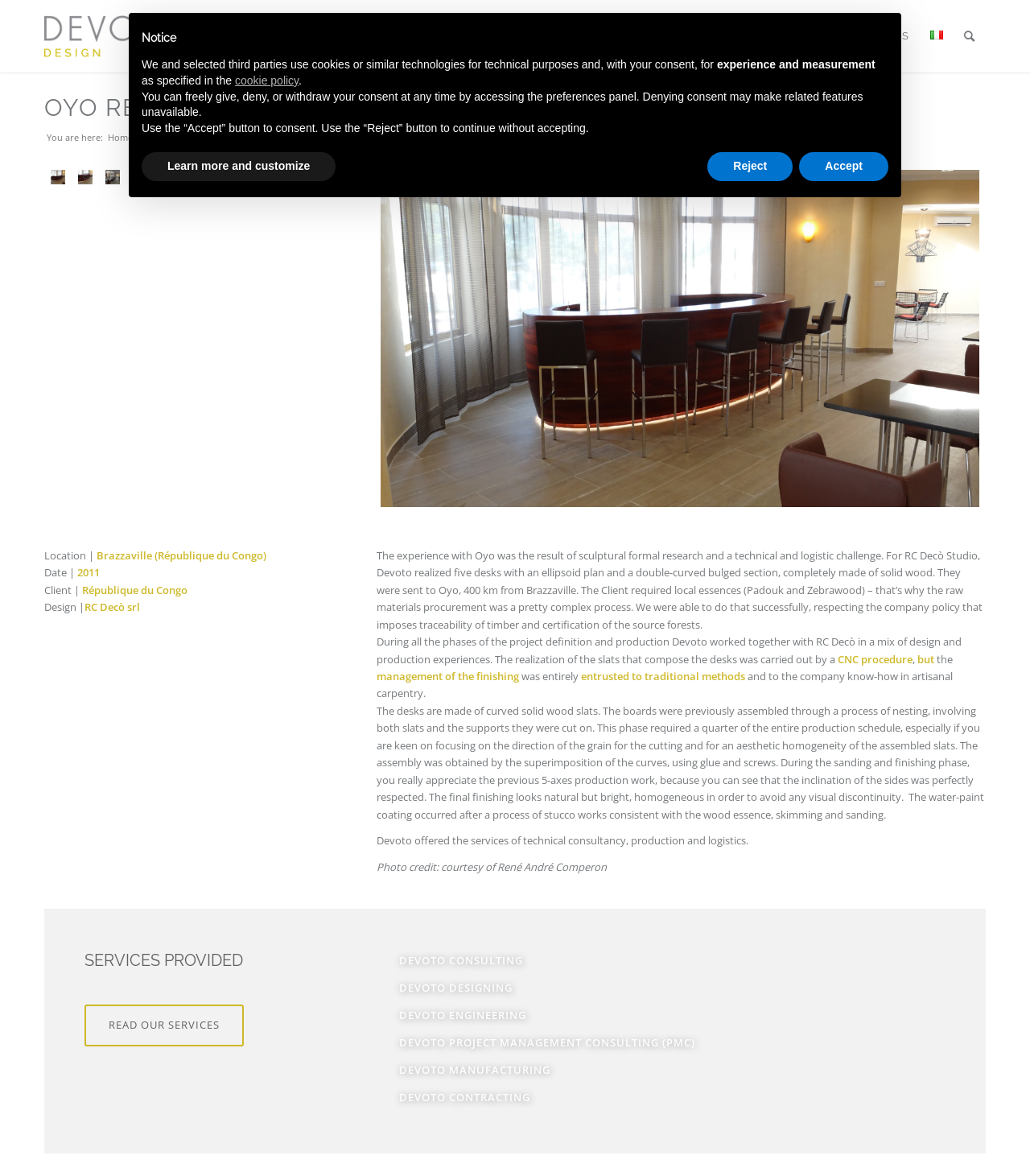Specify the bounding box coordinates of the element's area that should be clicked to execute the given instruction: "Read the SERVICES PROVIDED section". The coordinates should be four float numbers between 0 and 1, i.e., [left, top, right, bottom].

[0.082, 0.807, 0.327, 0.826]